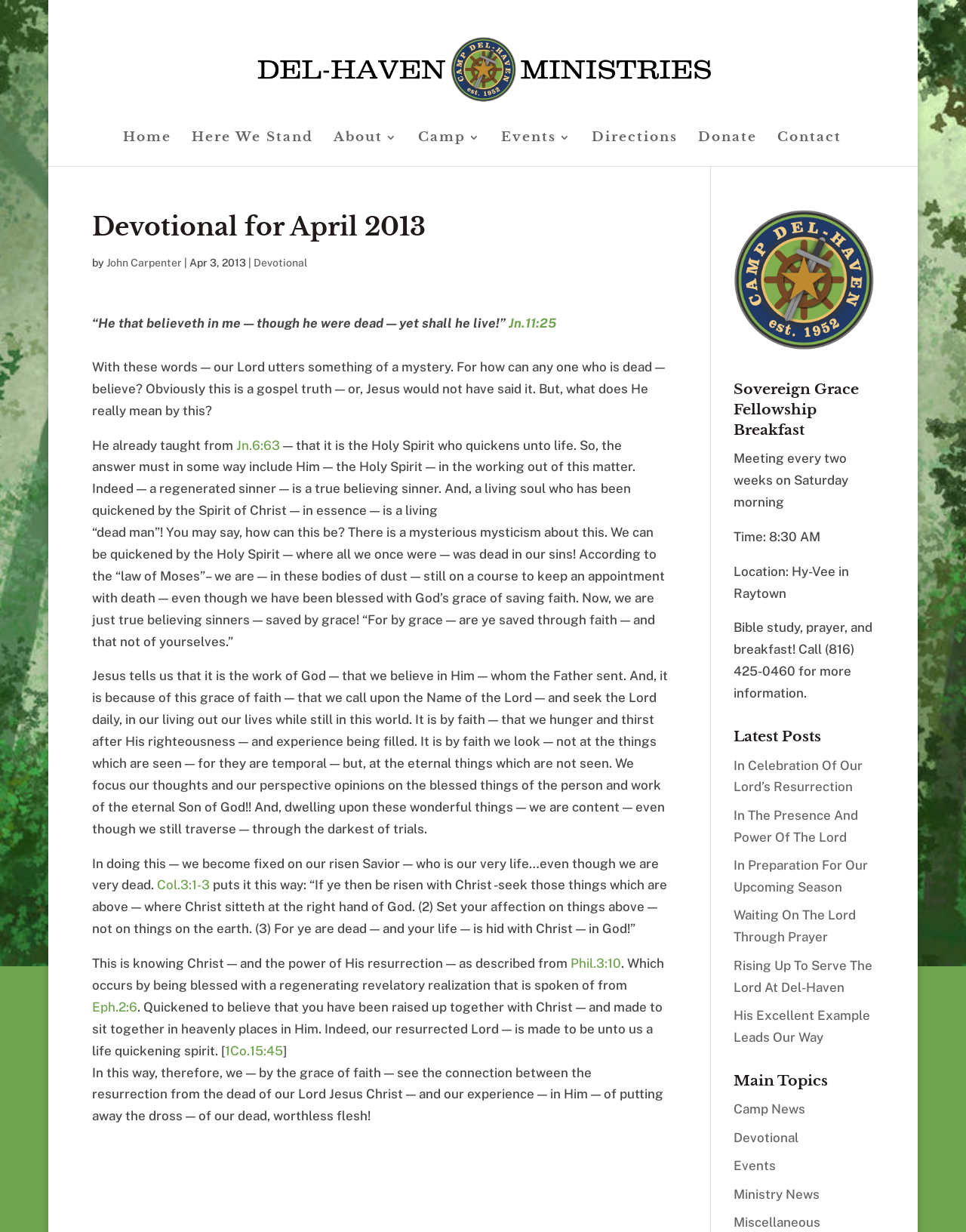Given the element description Here We Stand, specify the bounding box coordinates of the corresponding UI element in the format (top-left x, top-left y, bottom-right x, bottom-right y). All values must be between 0 and 1.

[0.198, 0.107, 0.324, 0.135]